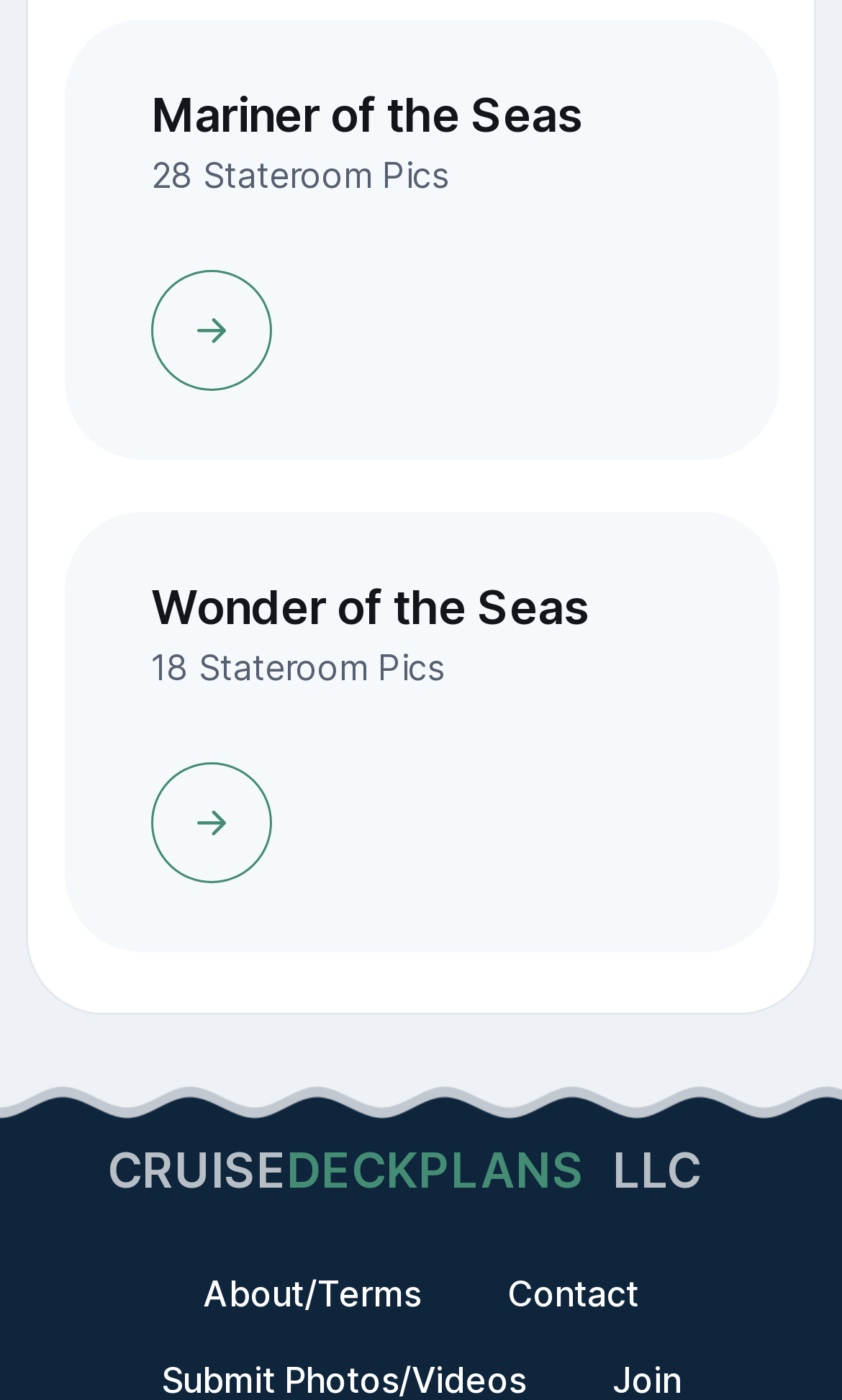Provide a brief response to the question below using one word or phrase:
What is the theme of the webpage?

Cruise ships